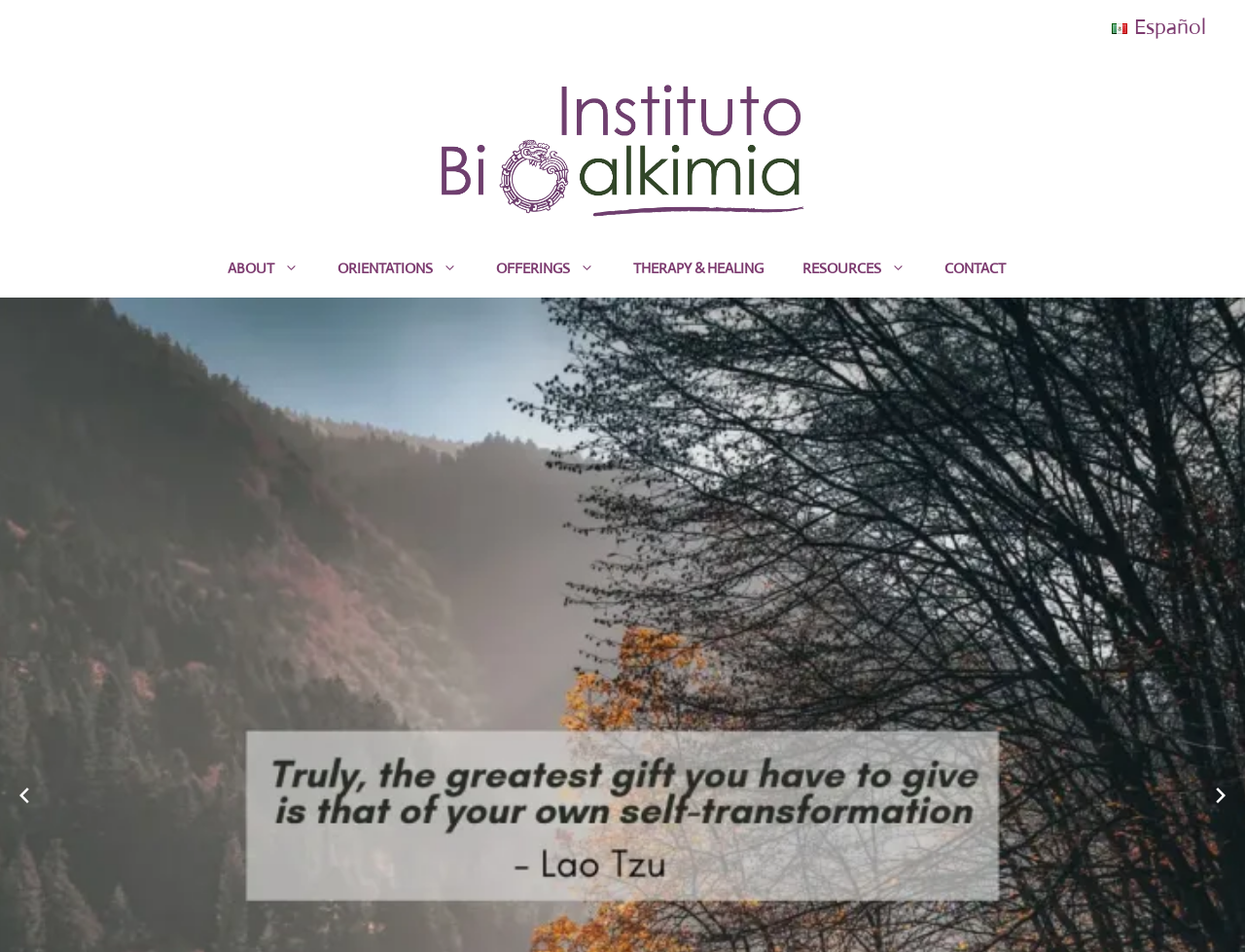Please identify the bounding box coordinates of the region to click in order to complete the task: "View THERAPY & HEALING offerings". The coordinates must be four float numbers between 0 and 1, specified as [left, top, right, bottom].

[0.493, 0.251, 0.629, 0.312]